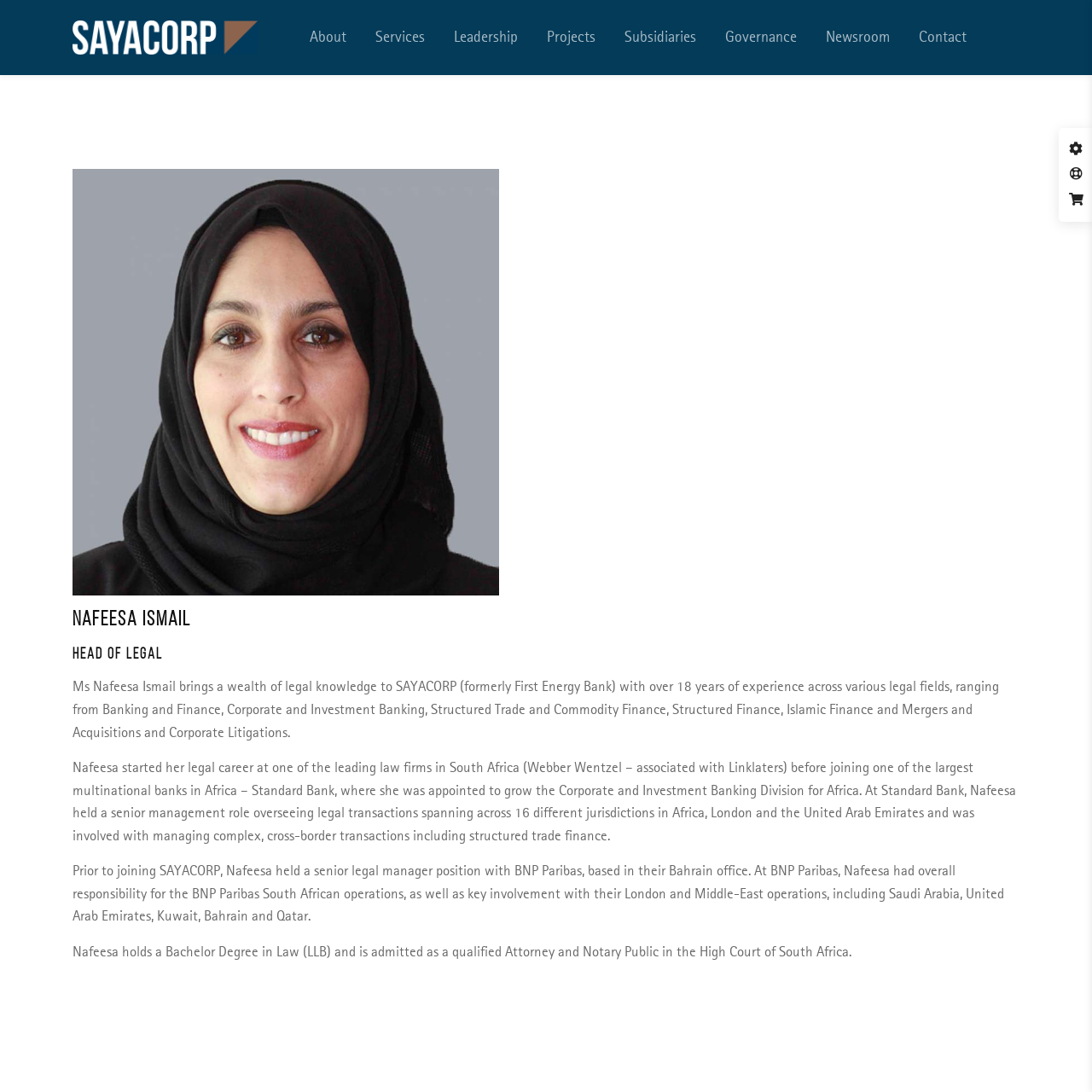How many jurisdictions did Nafeesa Ismail oversee at Standard Bank?
Refer to the image and provide a thorough answer to the question.

I found this answer by reading the StaticText that describes Nafeesa Ismail's work experience, which mentions that she 'held a senior management role overseeing legal transactions spanning across 16 different jurisdictions in Africa, London and the United Arab Emirates'.